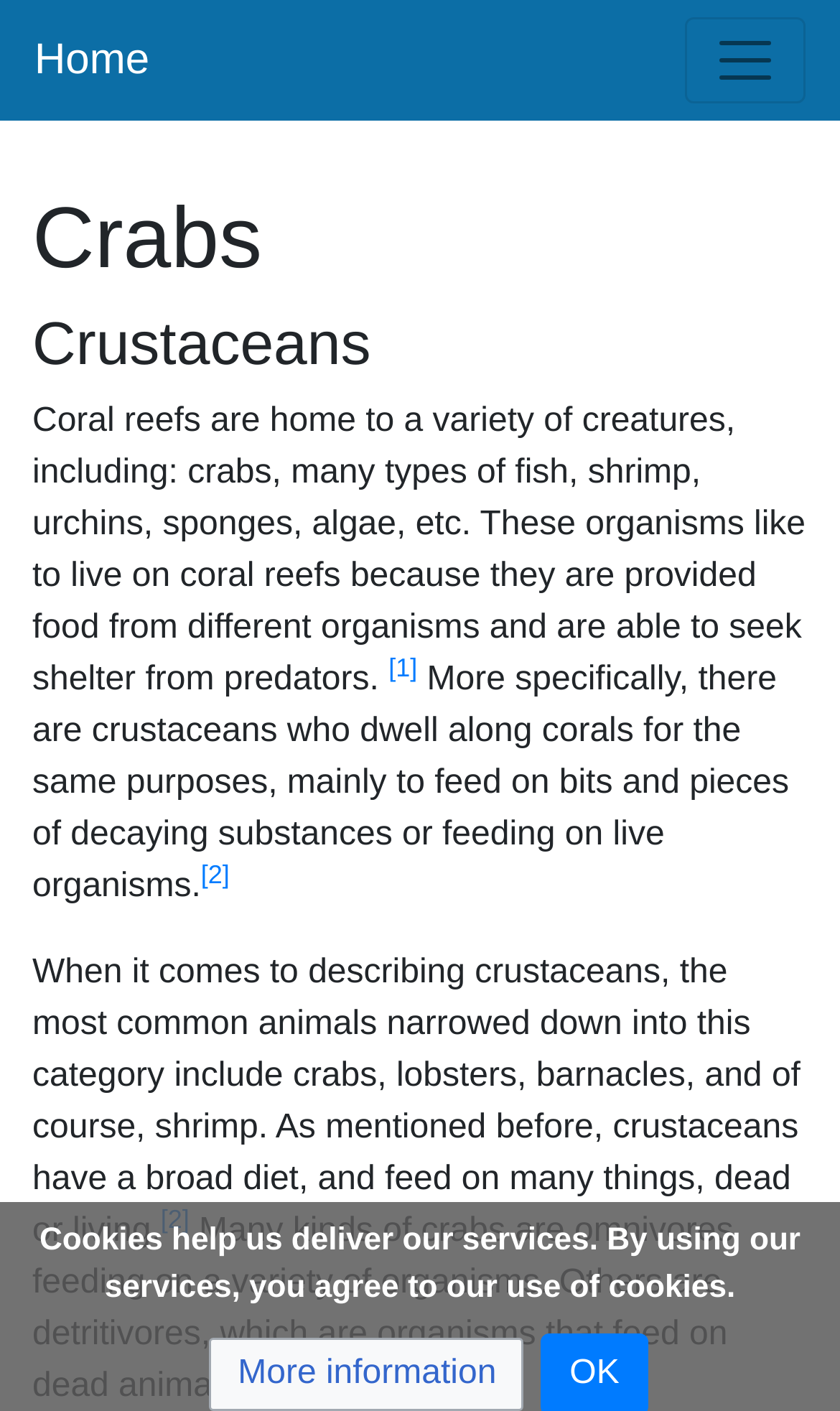Kindly respond to the following question with a single word or a brief phrase: 
What do detritivores feed on?

Dead animals and plants